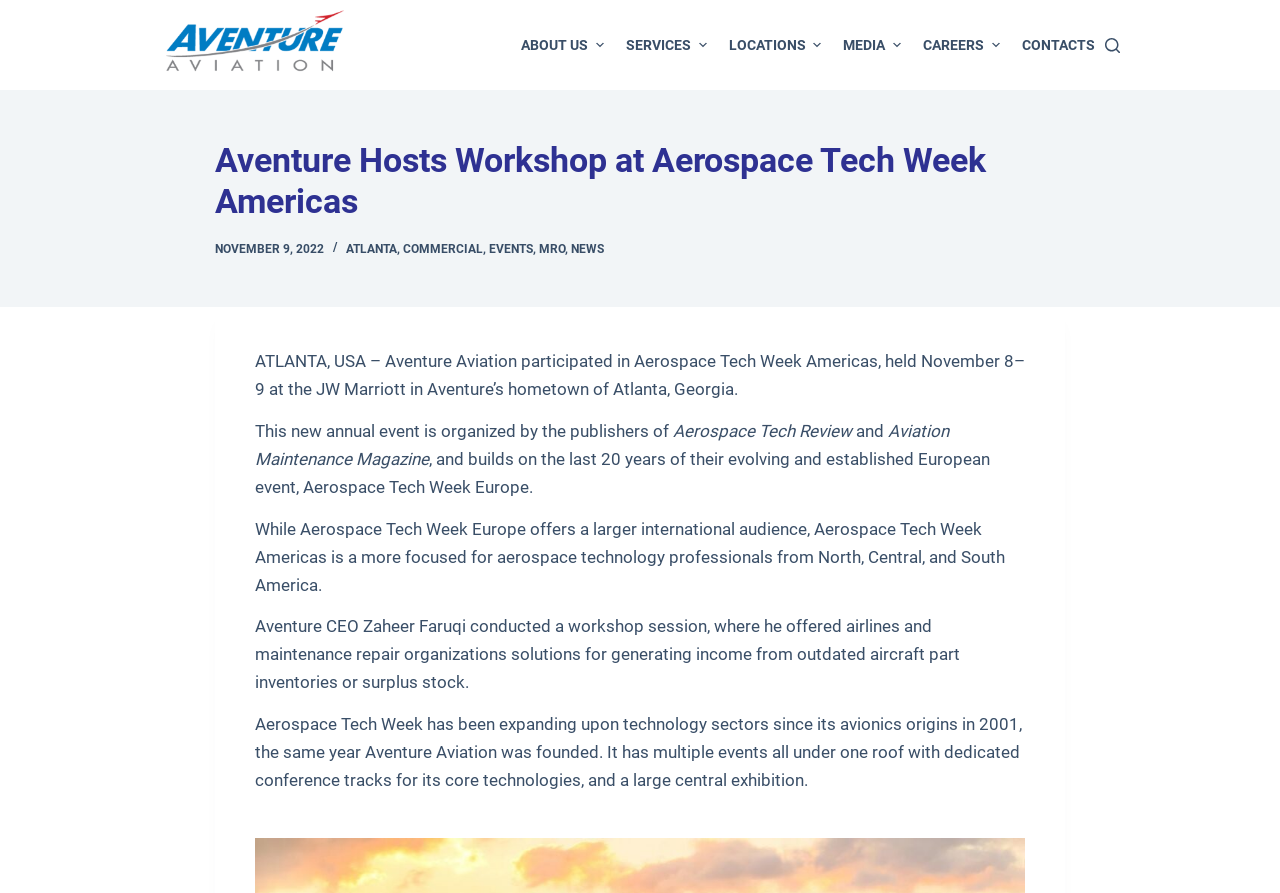Based on the image, provide a detailed response to the question:
What is the event where Aventure Aviation participated?

The event where Aventure Aviation participated is mentioned in the main content of the webpage, which is 'Aerospace Tech Week Americas, held November 8–9 at the JW Marriott in Aventure’s hometown of Atlanta, Georgia'.